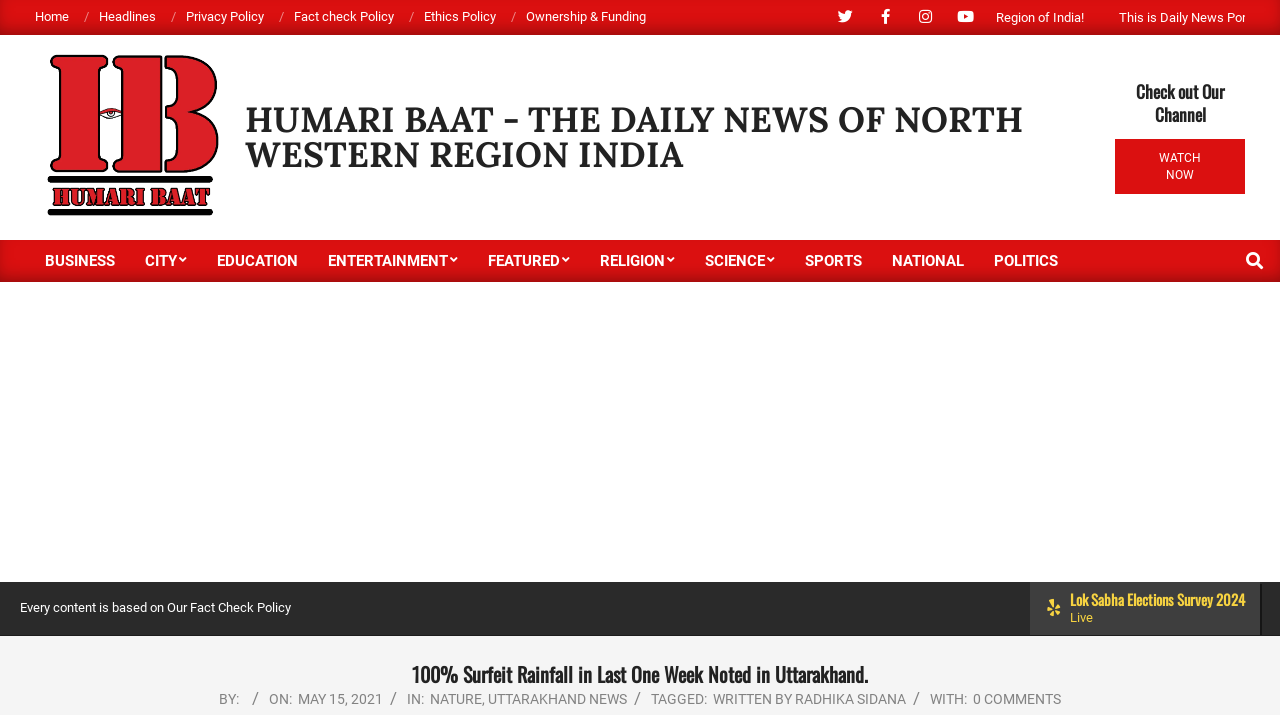Please specify the coordinates of the bounding box for the element that should be clicked to carry out this instruction: "Check out the Lok Sabha Elections Survey 2024". The coordinates must be four float numbers between 0 and 1, formatted as [left, top, right, bottom].

[0.836, 0.825, 0.973, 0.853]